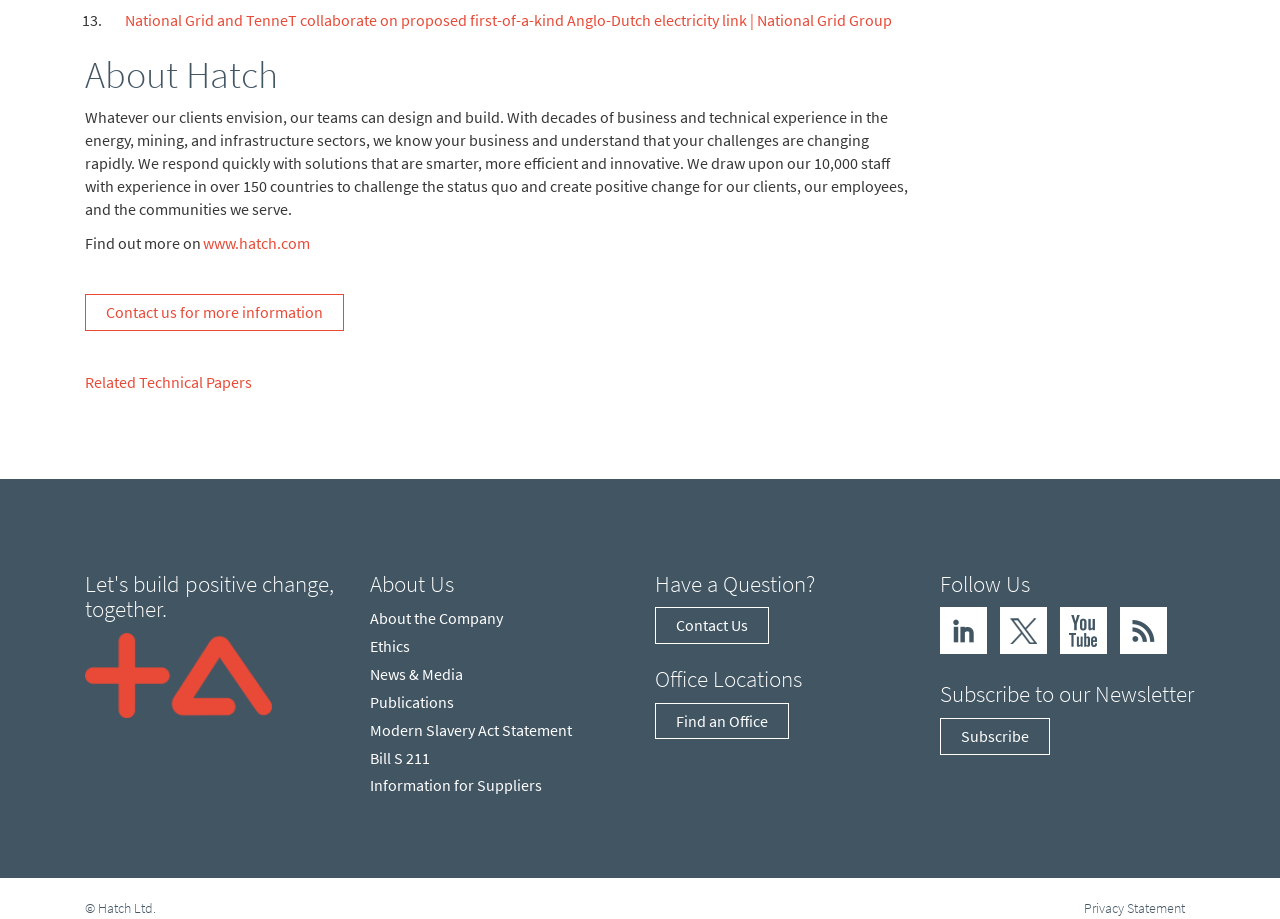Find the bounding box coordinates of the area that needs to be clicked in order to achieve the following instruction: "Subscribe to the newsletter". The coordinates should be specified as four float numbers between 0 and 1, i.e., [left, top, right, bottom].

[0.734, 0.781, 0.82, 0.821]